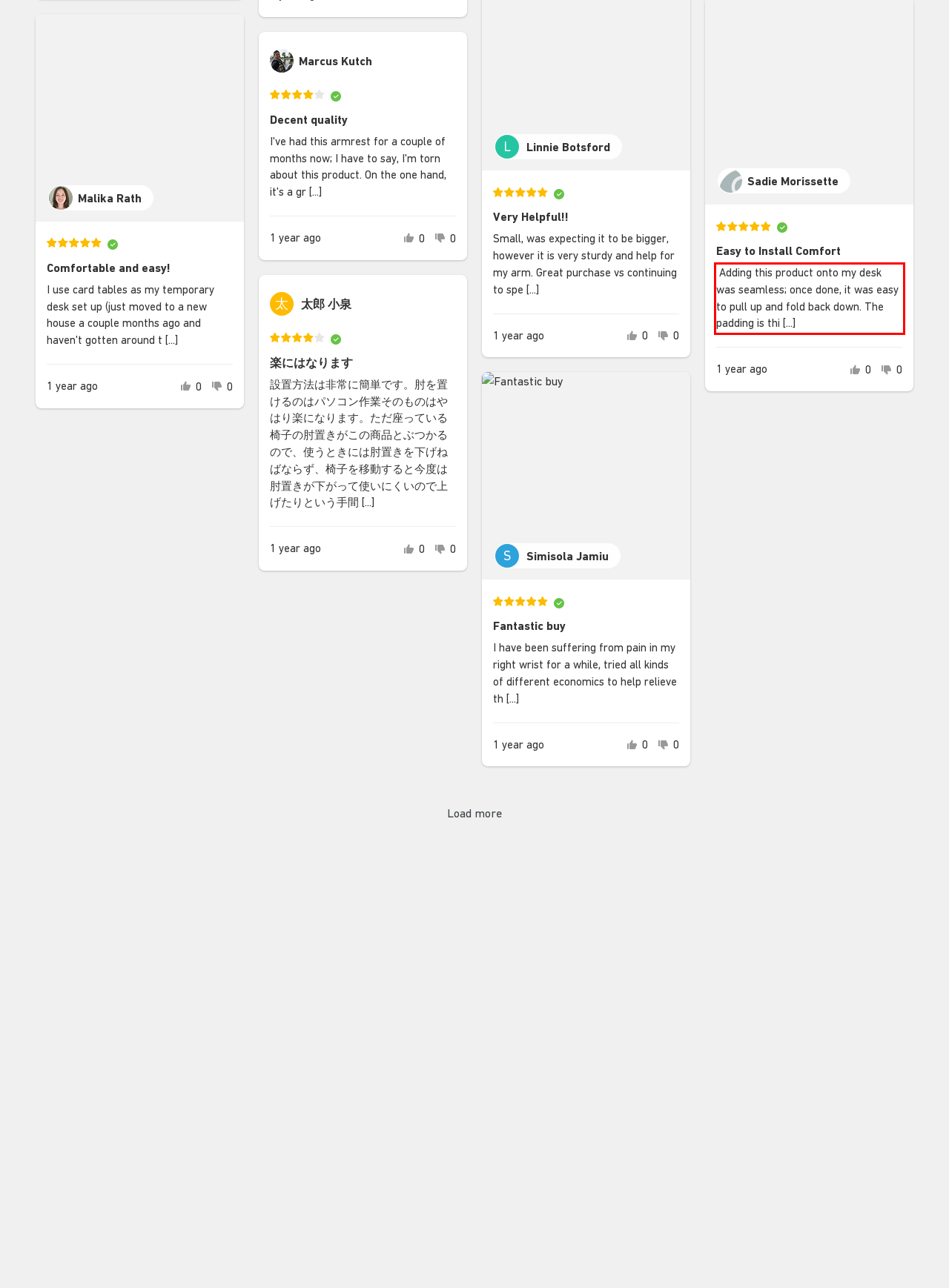Inspect the webpage screenshot that has a red bounding box and use OCR technology to read and display the text inside the red bounding box.

Adding this product onto my desk was seamless; once done, it was easy to pull up and fold back down. The padding is thi [...]